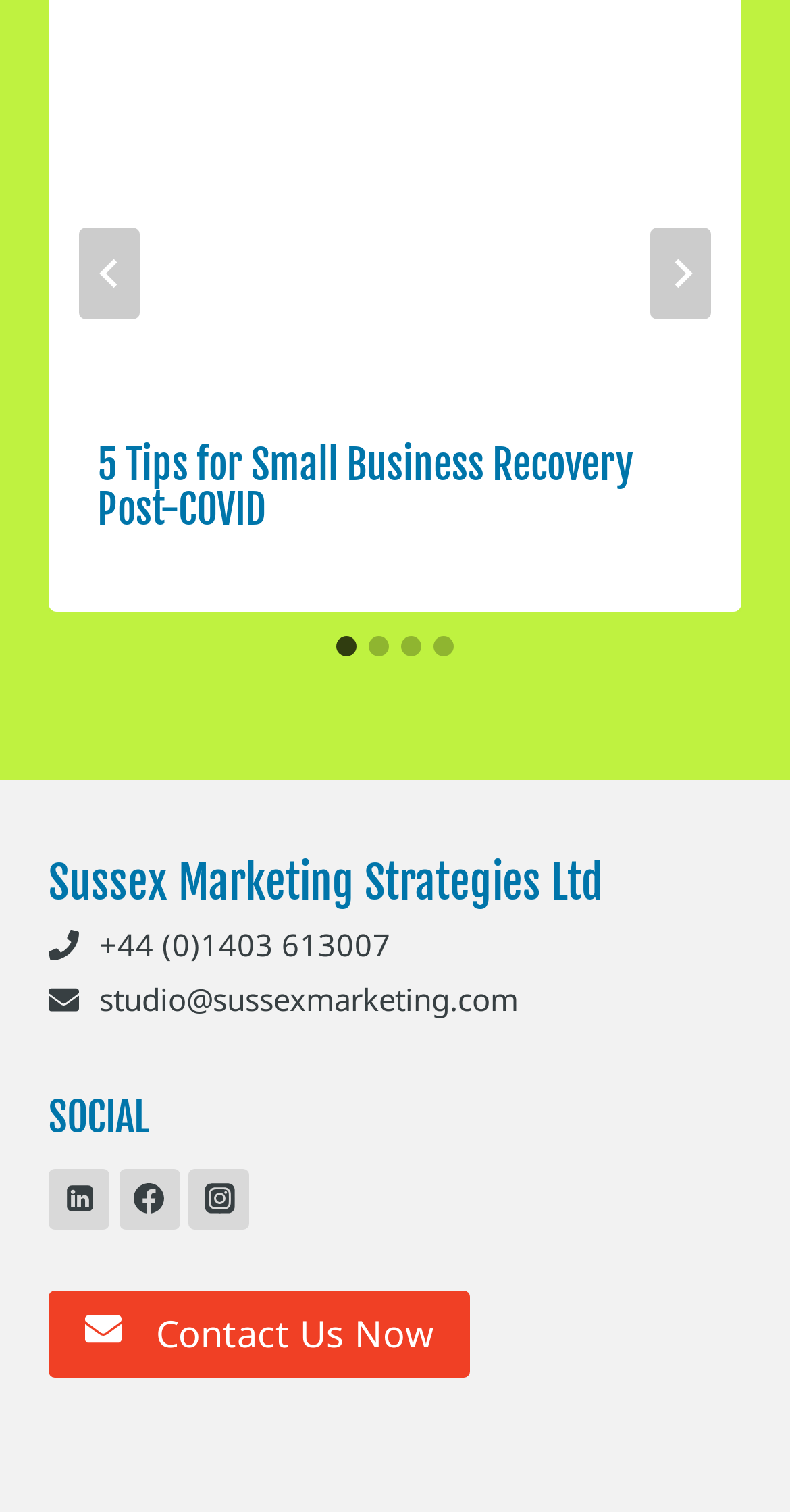Please determine the bounding box coordinates of the element's region to click in order to carry out the following instruction: "Click on the 'Kashi Yatra Yojana' image". The coordinates should be four float numbers between 0 and 1, i.e., [left, top, right, bottom].

None